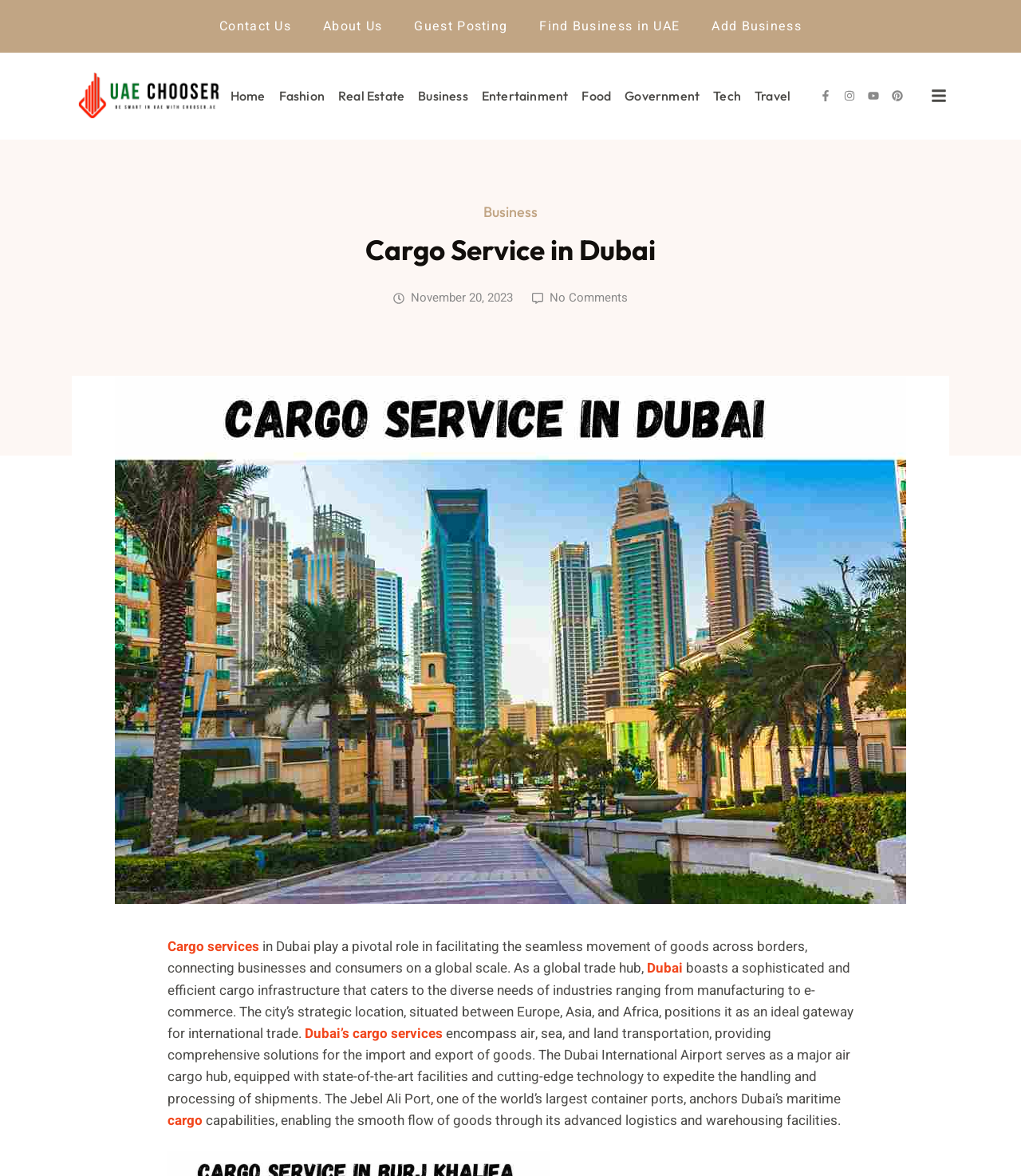Provide a short answer to the following question with just one word or phrase: How many images are there at the top right corner?

4